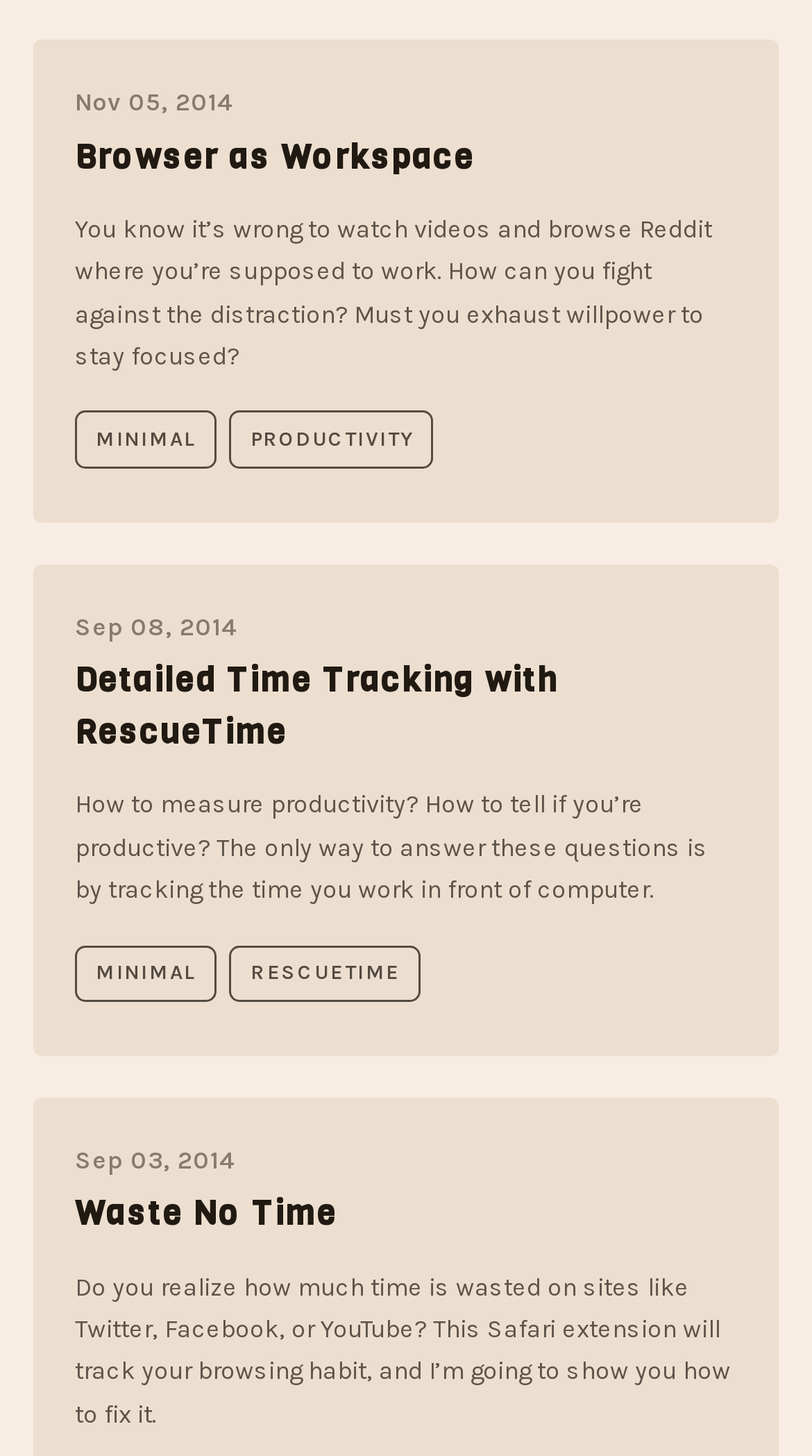Please look at the image and answer the question with a detailed explanation: What is the theme of the links 'MINIMAL' and 'PRODUCTIVITY'?

The links 'MINIMAL' and 'PRODUCTIVITY' are likely categories or tags related to the articles on the webpage. The presence of 'PRODUCTIVITY' as a category suggests that the articles are related to productivity and time management.